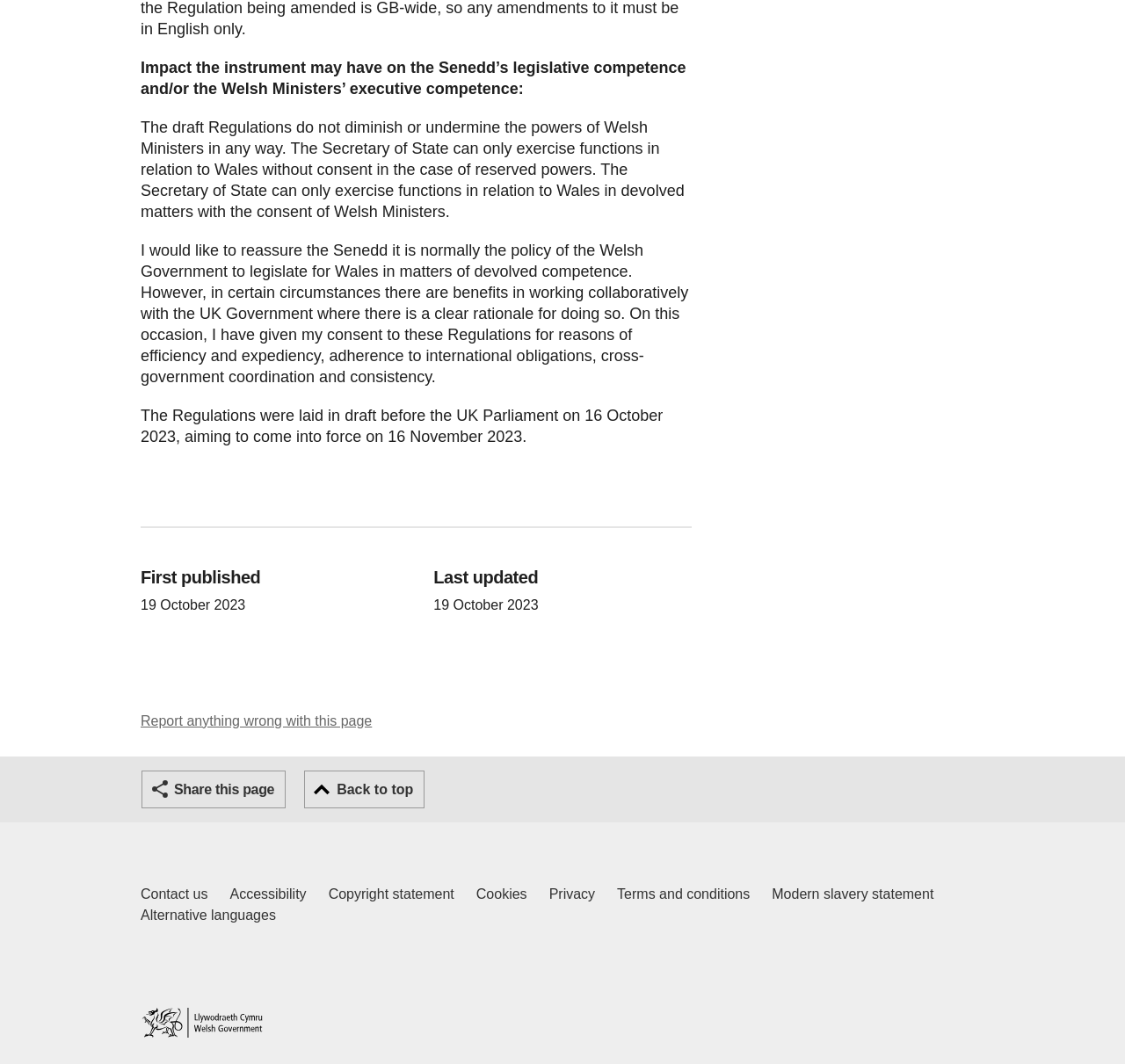Use a single word or phrase to respond to the question:
What is the role of the Welsh Ministers?

Legislative competence